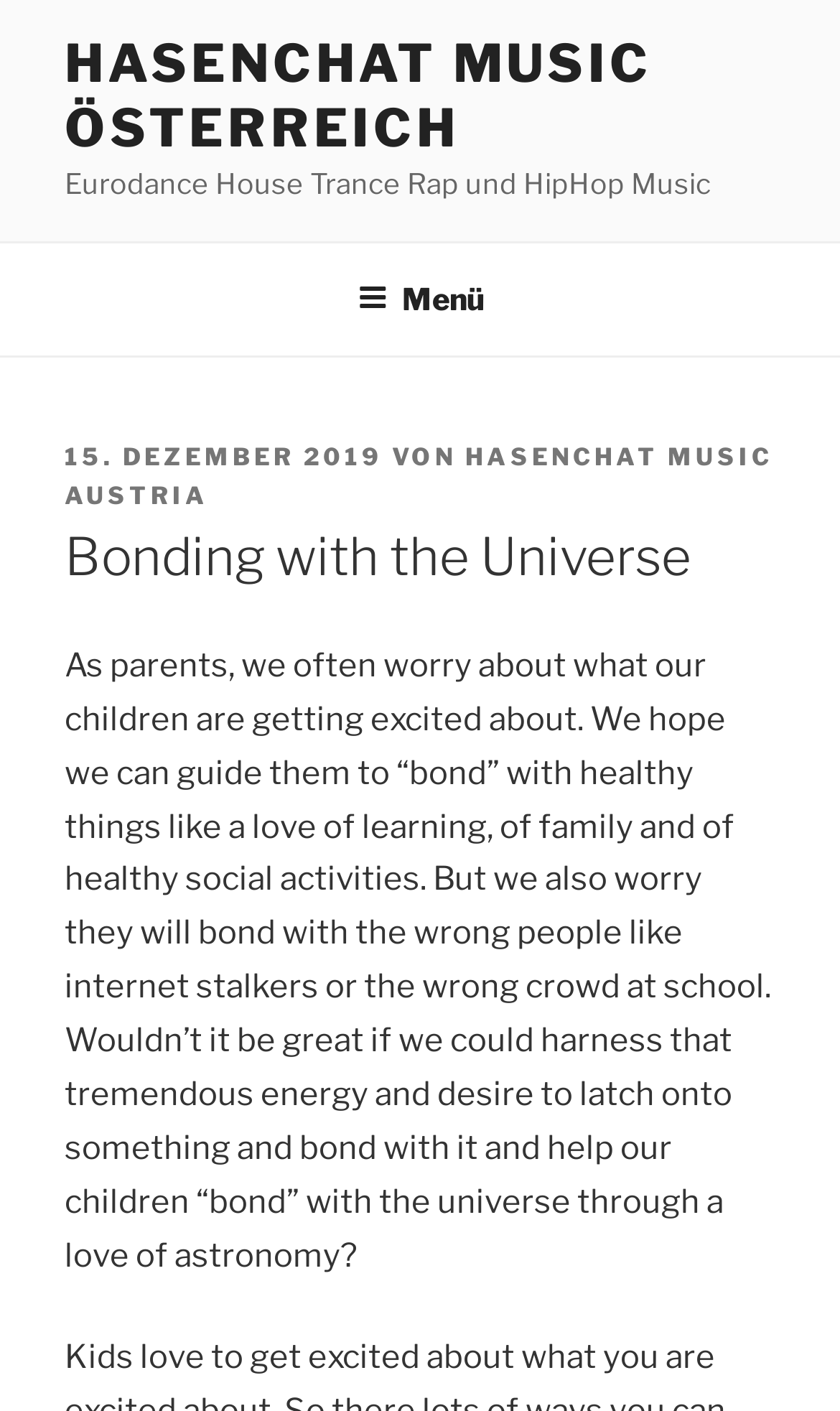Provide a thorough description of the webpage you see.

The webpage is about "Bonding with the Universe" and appears to be a blog post or article. At the top, there is a link to "HASENCHAT MUSIC ÖSTERREICH" and a static text "Eurodance House Trance Rap und HipHop Music" next to it. Below this, there is a navigation menu labeled "Oberes Menü" that spans the entire width of the page. 

Within the navigation menu, there is a button labeled "Menü" that, when expanded, reveals a header section. This section contains a static text "VERÖFFENTLICHT AM" followed by a link to a specific date, "15. DEZEMBER 2019", and a time indicator. Next to this, there is a static text "VON" and another link to "HASENCHAT MUSIC AUSTRIA". 

Below the header section, there is a heading titled "Bonding with the Universe". The main content of the webpage is a long paragraph of text that discusses parents' concerns about their children's interests and how they can guide them towards healthy pursuits, such as a love of learning, family, and astronomy.